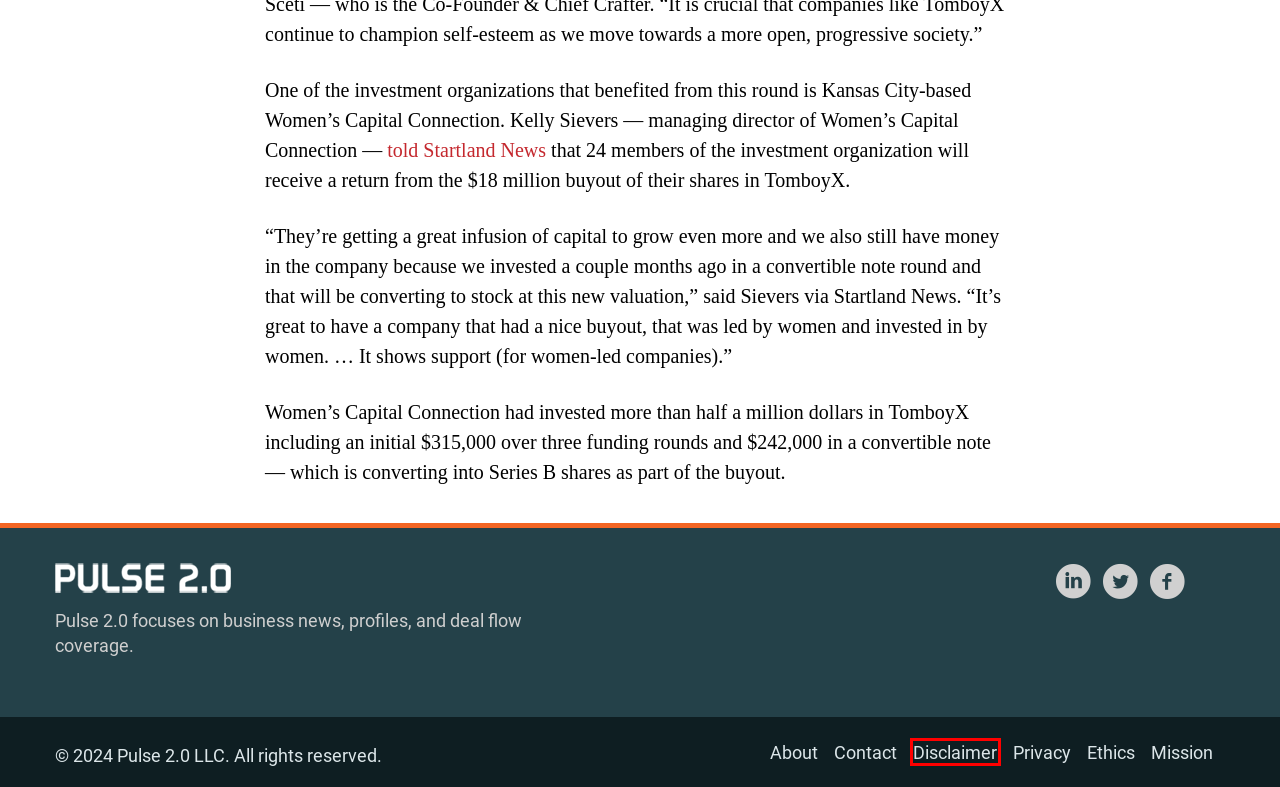You are given a webpage screenshot where a red bounding box highlights an element. Determine the most fitting webpage description for the new page that loads after clicking the element within the red bounding box. Here are the candidates:
A. Contact
B. News Ethics And Standards
C. Pulse 2.0 Privacy Policy
D. Terms of Service
E. Pulse 2.0 Editorial Mission
F. Venture Capital | Pulse 2.0
G. Cybersecurity | Pulse 2.0
H. About Pulse 2.0

D